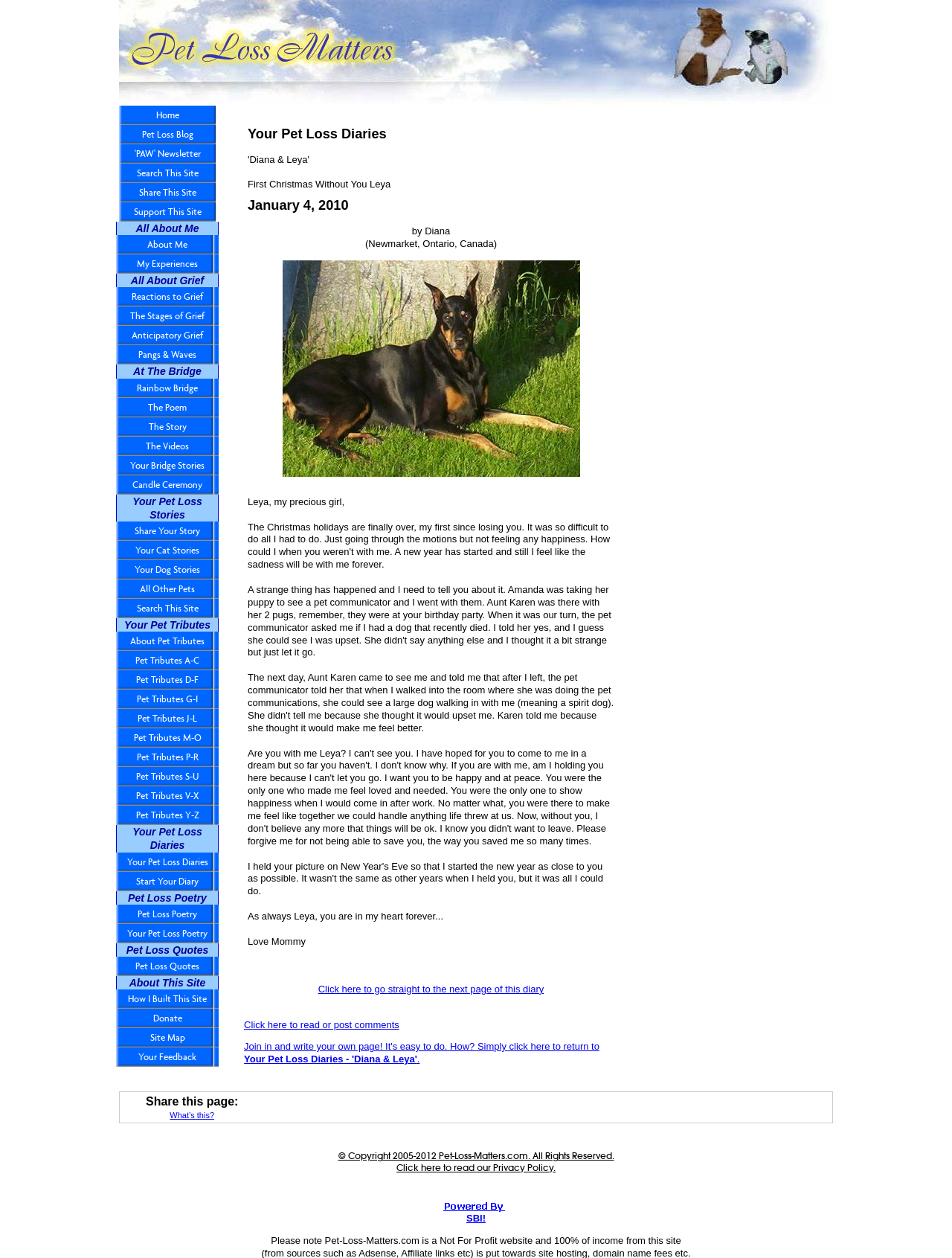What is the location of the author? Look at the image and give a one-word or short phrase answer.

Newmarket, Ontario, Canada